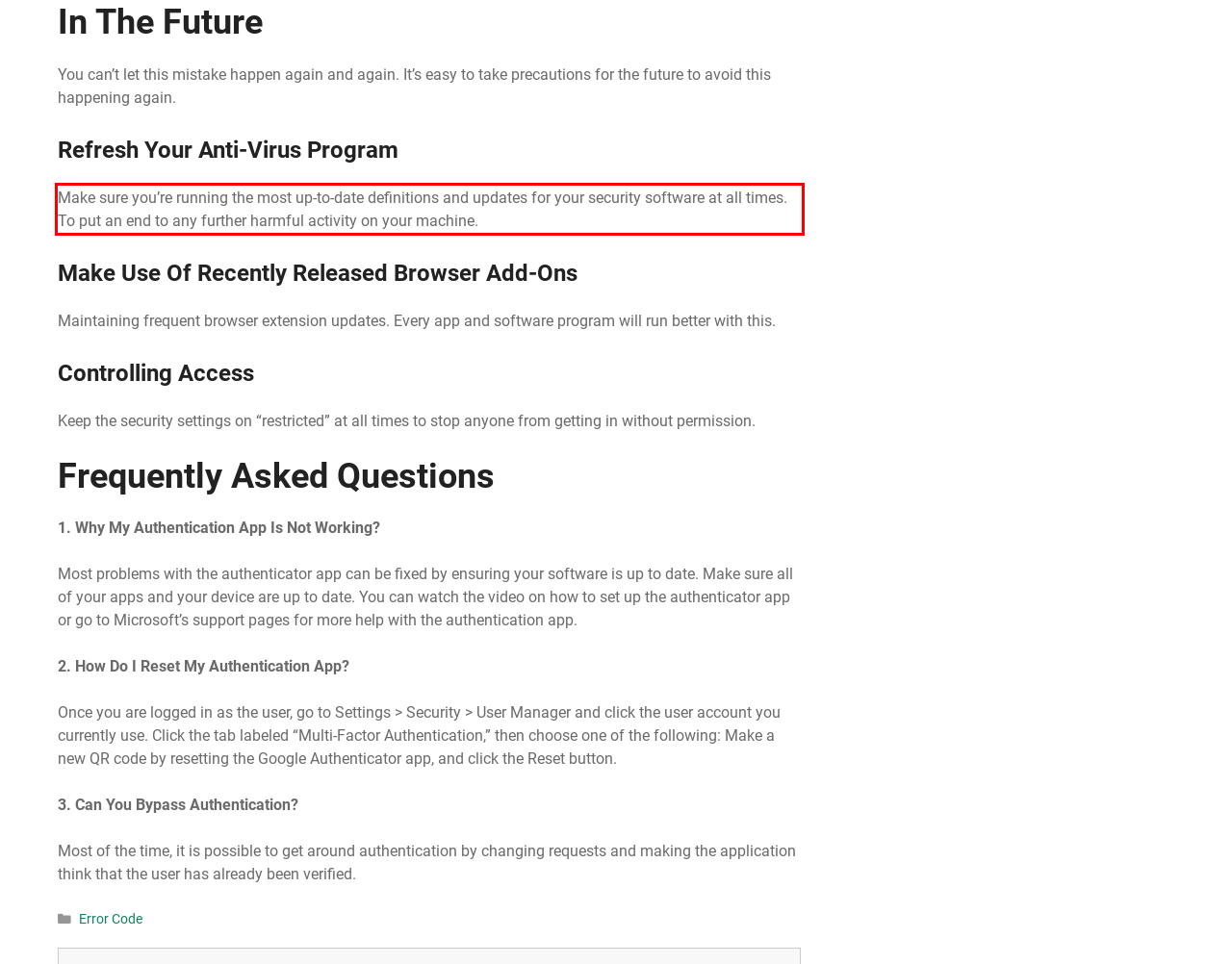Examine the webpage screenshot and use OCR to recognize and output the text within the red bounding box.

Make sure you’re running the most up-to-date definitions and updates for your security software at all times. To put an end to any further harmful activity on your machine.